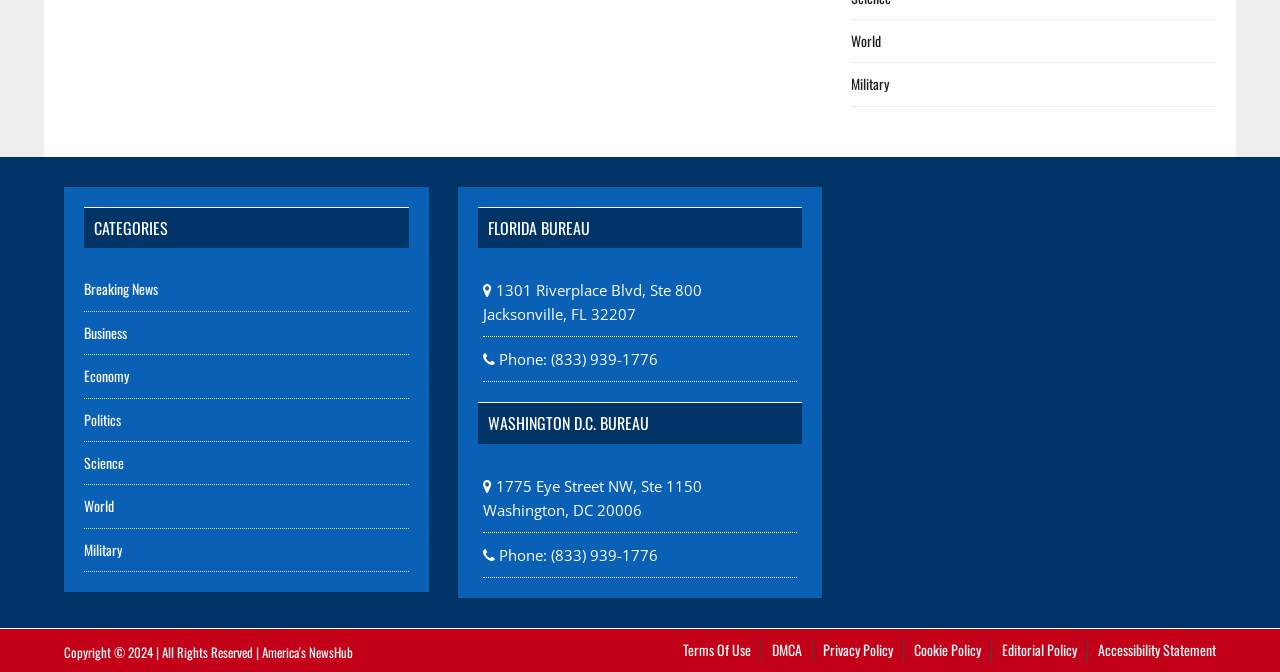What is the category above Breaking News?
Please provide a single word or phrase as the answer based on the screenshot.

CATEGORIES